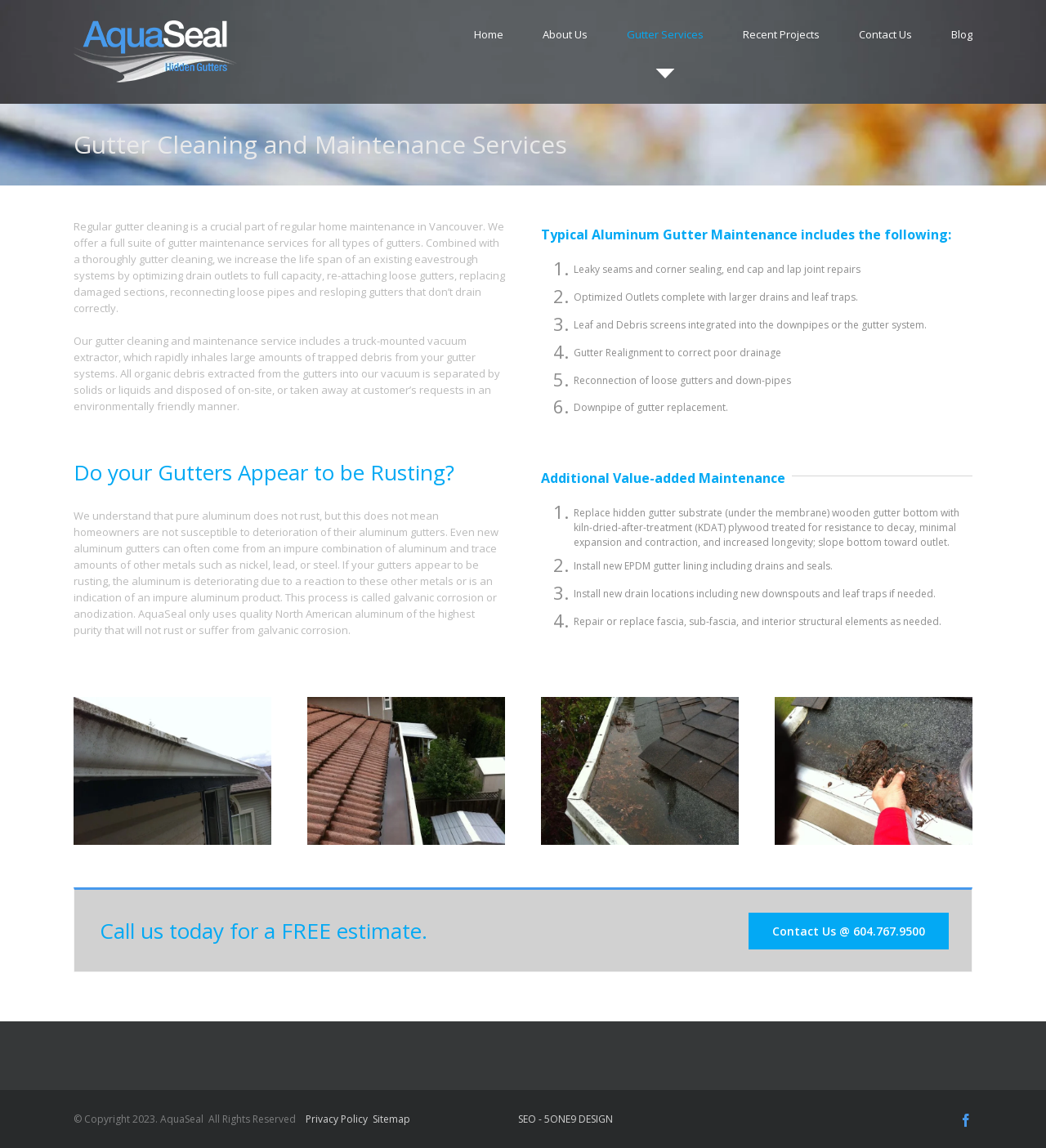Give a concise answer using one word or a phrase to the following question:
What is the company name of the gutter cleaning service?

AquaSeal